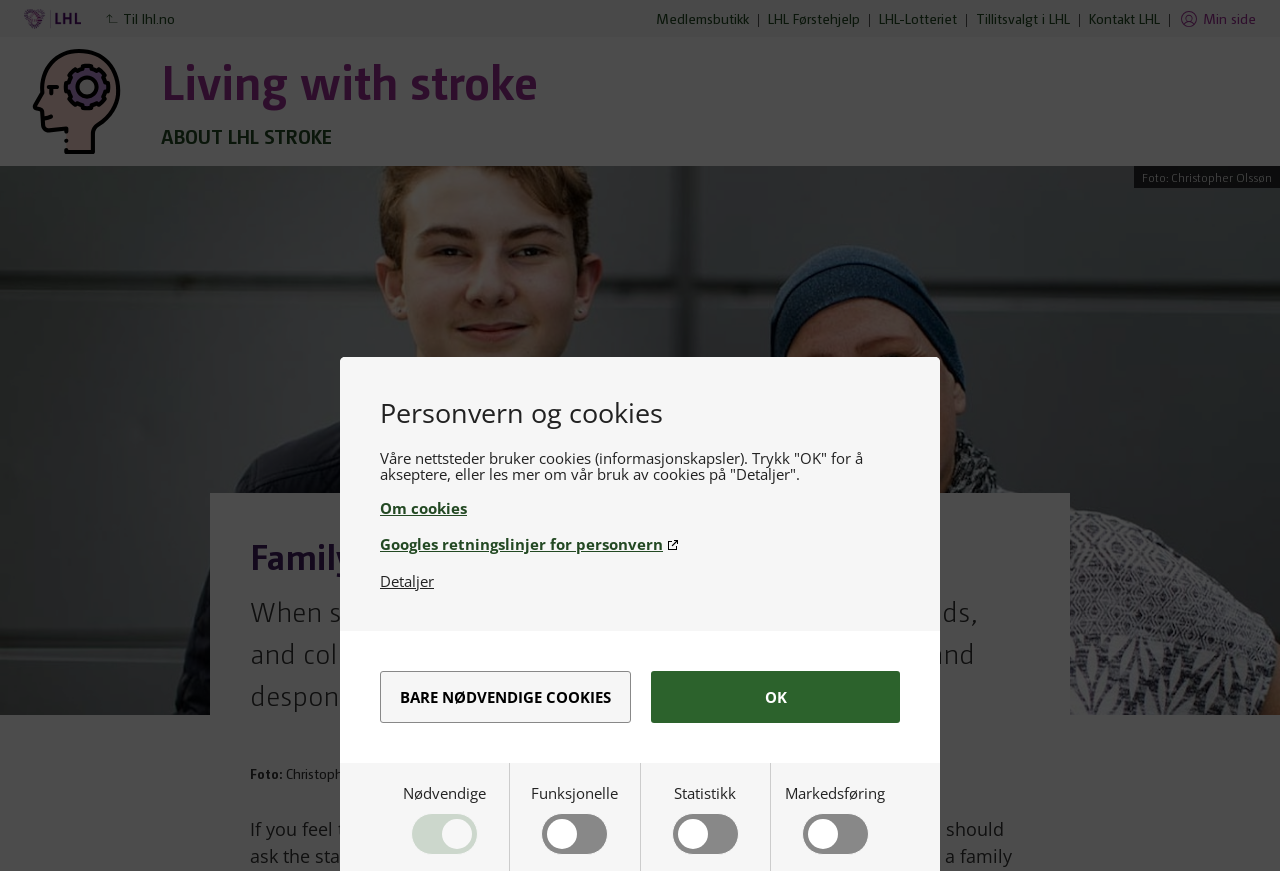Please locate the bounding box coordinates of the element that needs to be clicked to achieve the following instruction: "Go to 'Living with stroke'". The coordinates should be four float numbers between 0 and 1, i.e., [left, top, right, bottom].

[0.126, 0.056, 0.42, 0.127]